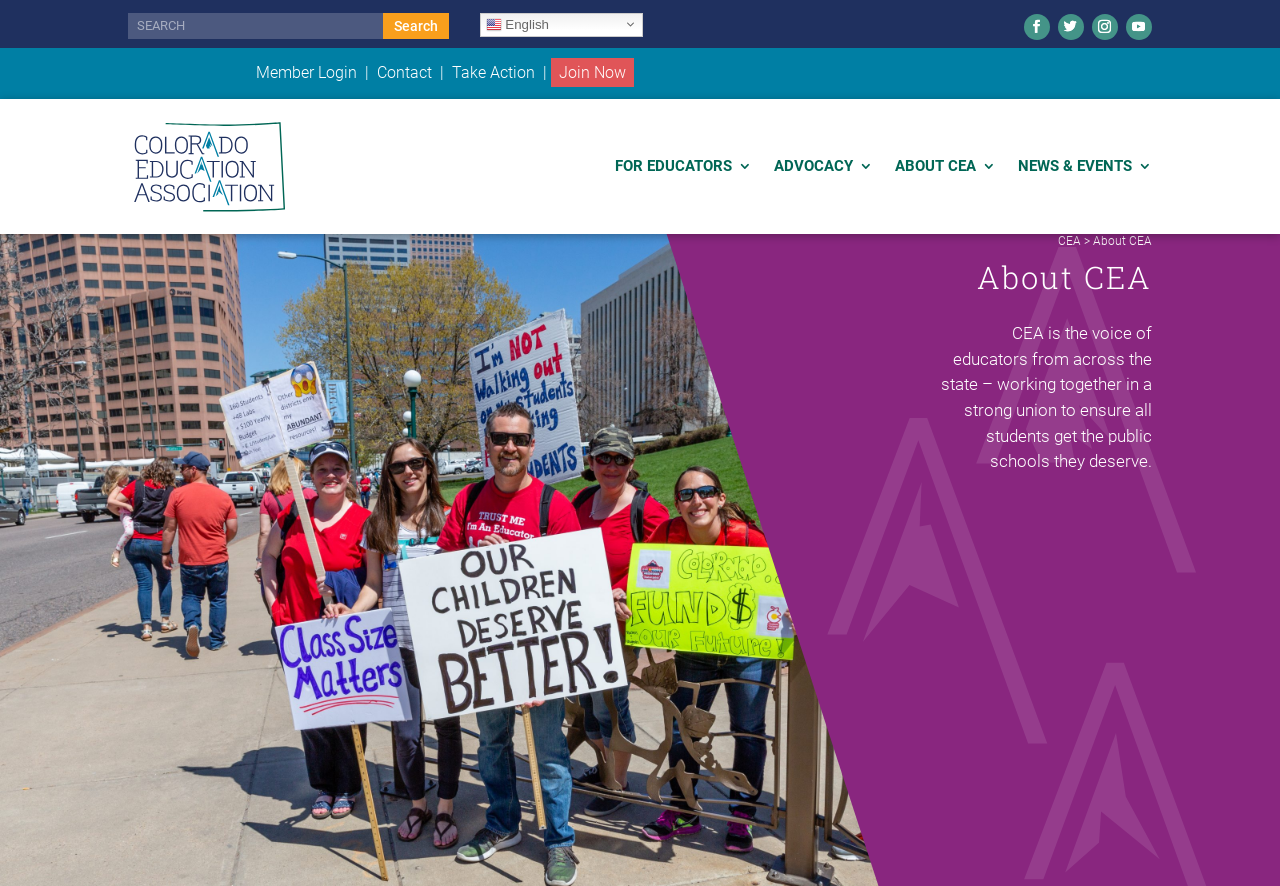Can you show the bounding box coordinates of the region to click on to complete the task described in the instruction: "Check if this article is helpful"?

None